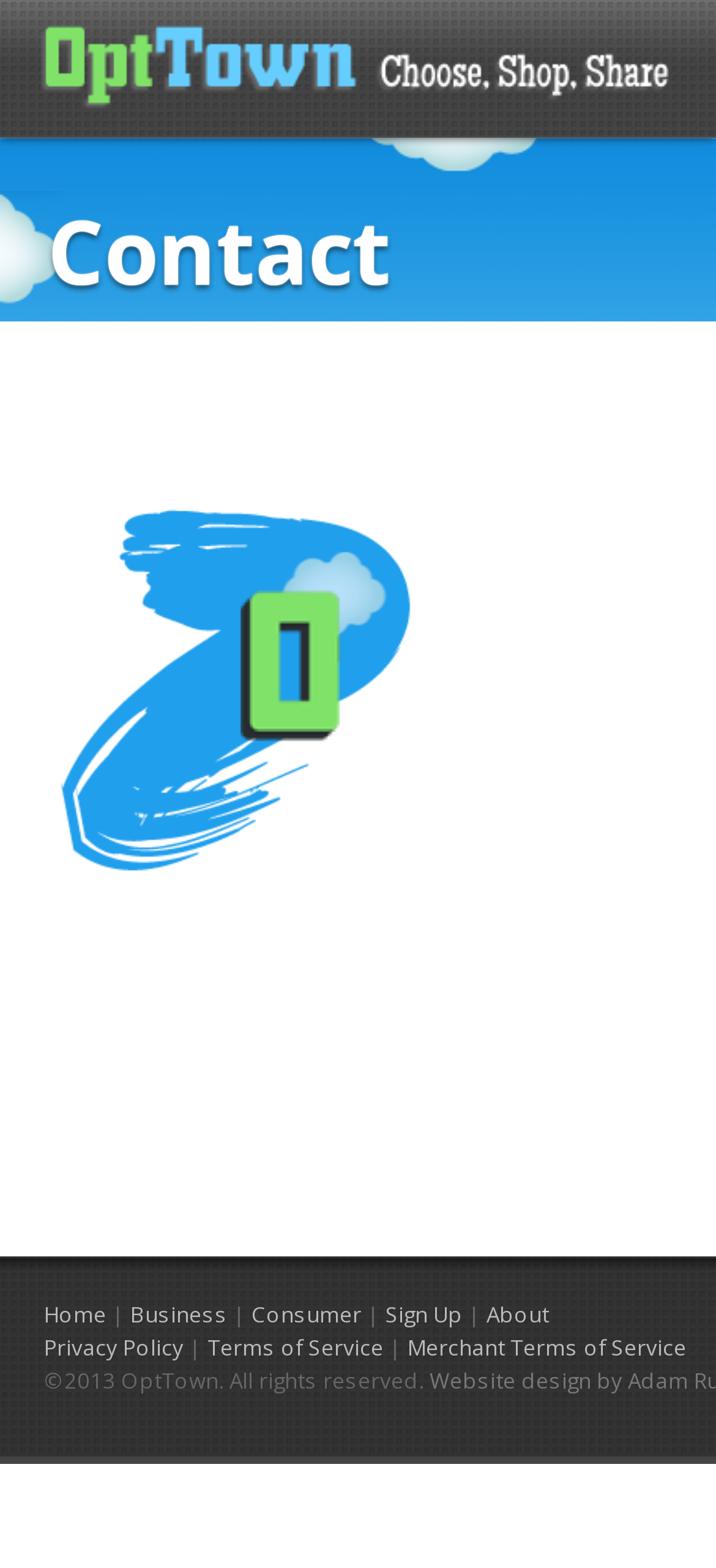Generate a thorough caption detailing the webpage content.

The webpage is about OptTown, a mobile app that connects users to their favorite places to shop, eat, drink, and play. At the top of the page, there is a prominent link and heading with the text "OptTown", taking up most of the width. Below this, there is a large image that occupies about half of the page's width and height.

In the bottom section of the page, there is a row of links and separators, starting from the left with "Home", followed by "Business", "Consumer", "Sign Up", "About", and then "Privacy Policy" and "Terms of Service" with their respective separators. The "Merchant Terms of Service" link is placed at the far right of this row. 

At the very bottom of the page, there is a copyright notice that reads "©2013 OptTown. All rights reserved."